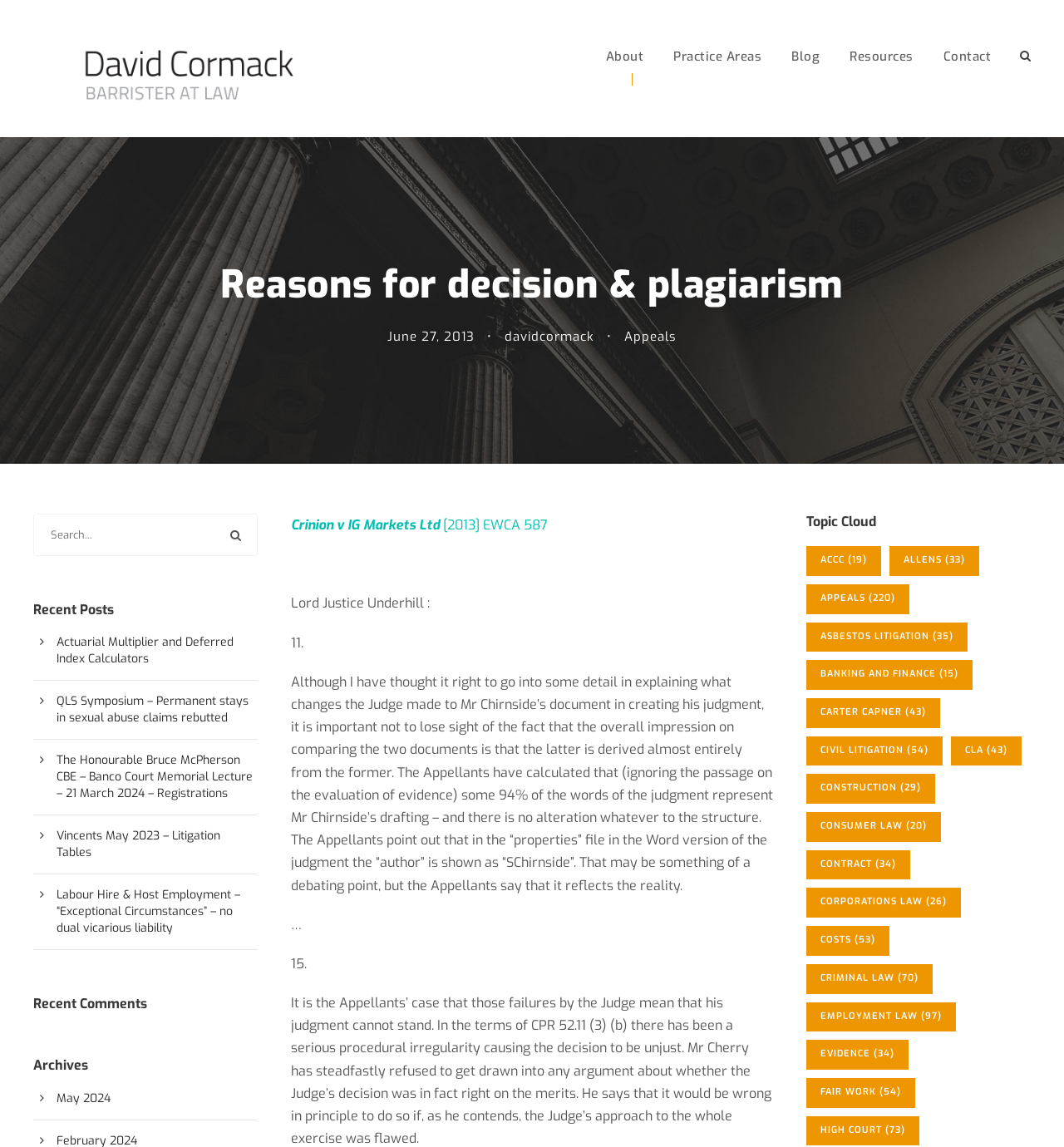Pinpoint the bounding box coordinates of the element that must be clicked to accomplish the following instruction: "Search for something". The coordinates should be in the format of four float numbers between 0 and 1, i.e., [left, top, right, bottom].

[0.031, 0.448, 0.242, 0.485]